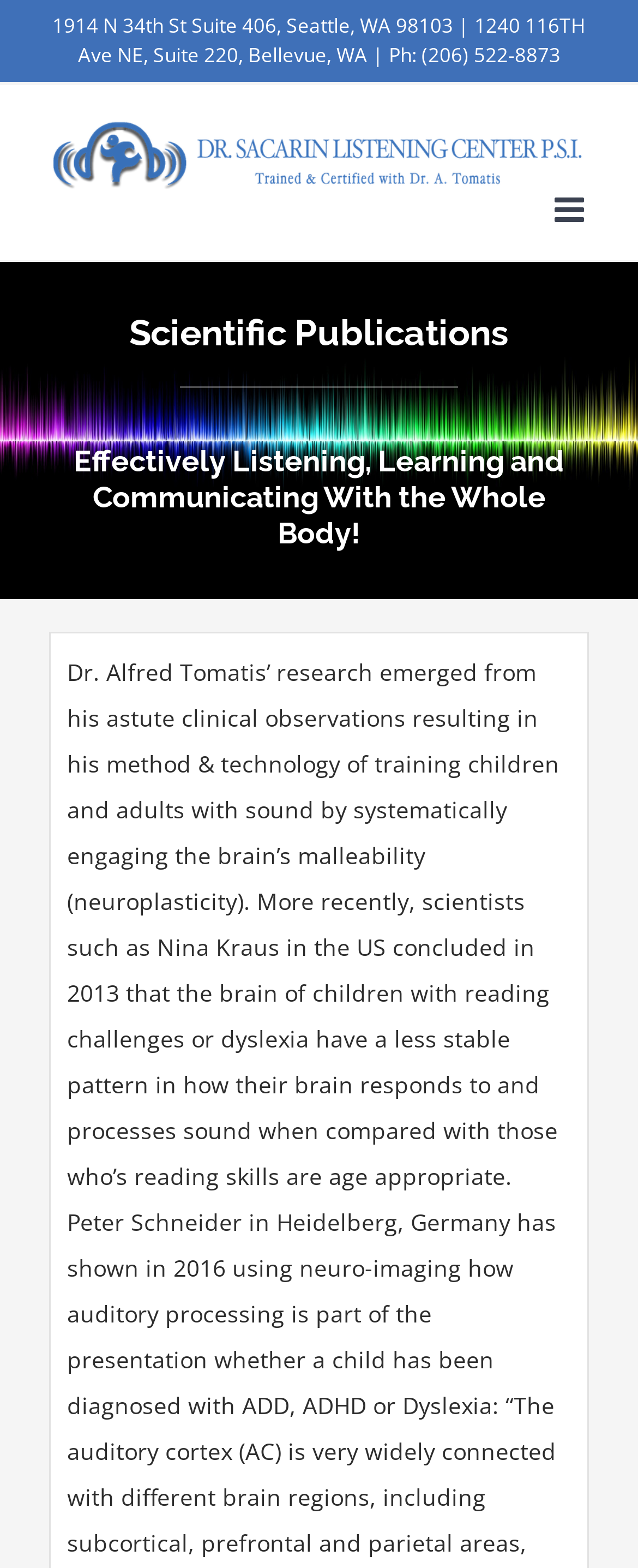What is the purpose of the button?
Look at the screenshot and give a one-word or phrase answer.

Toggle mobile menu